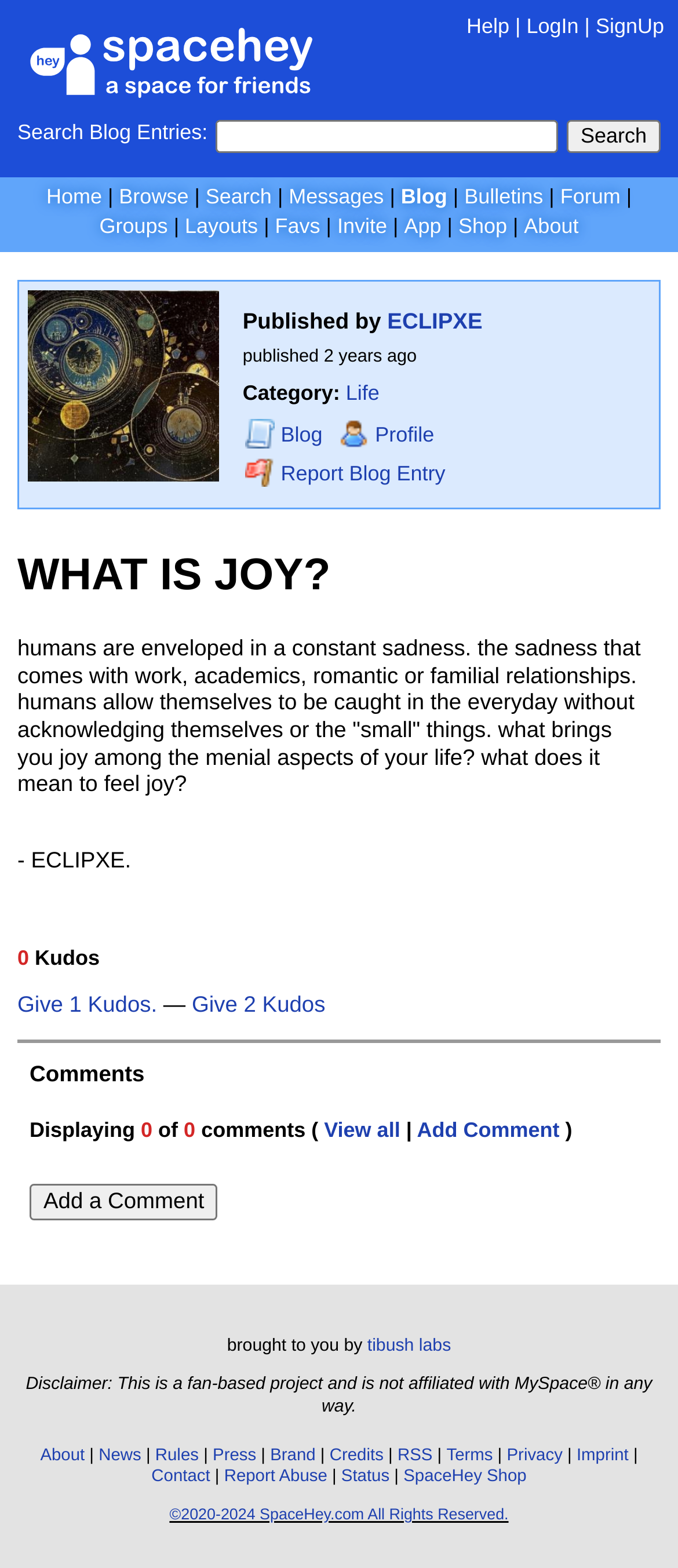What is the name of the website? From the image, respond with a single word or brief phrase.

SpaceHey